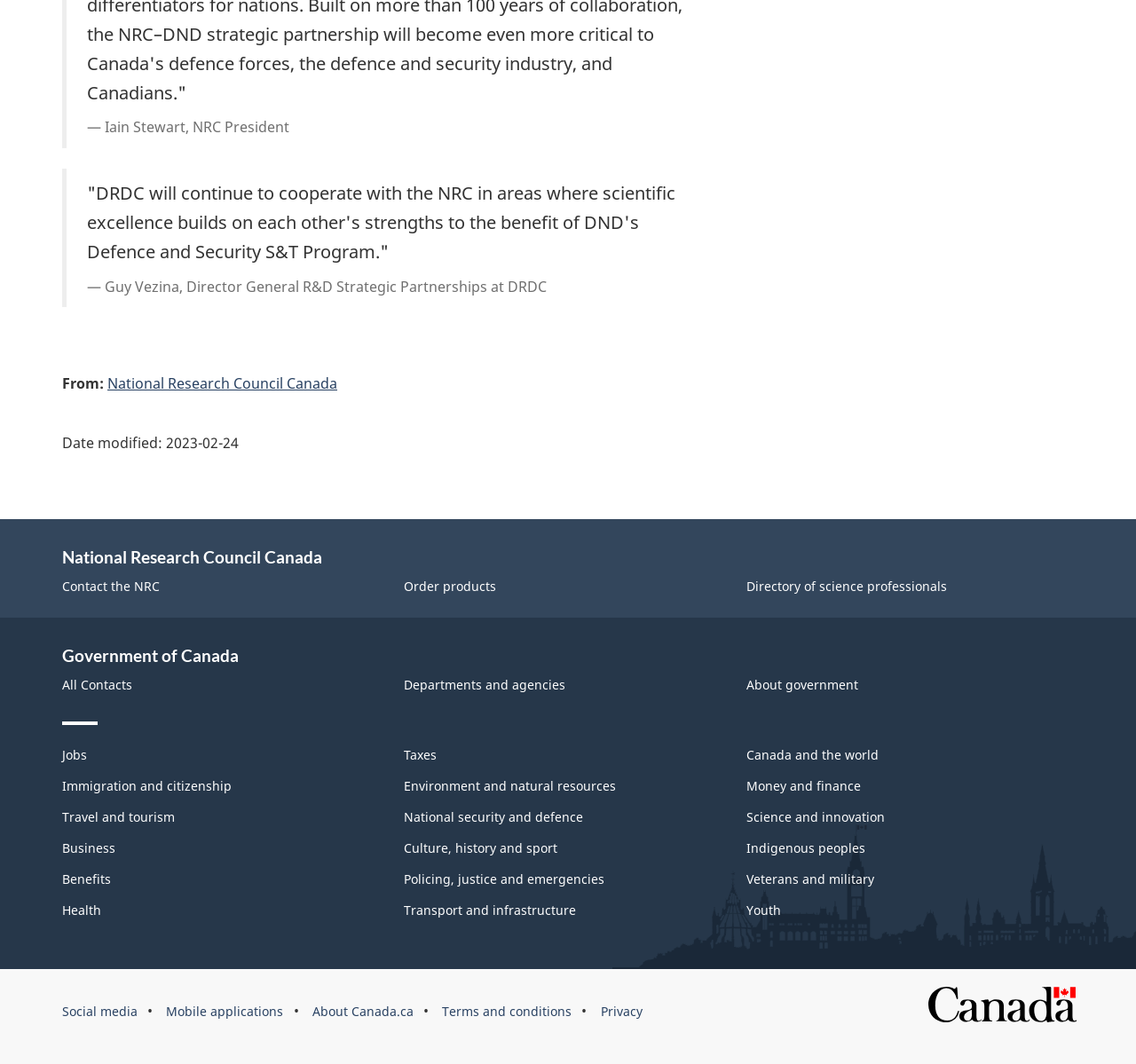Identify the bounding box coordinates of the clickable section necessary to follow the following instruction: "Check Social media". The coordinates should be presented as four float numbers from 0 to 1, i.e., [left, top, right, bottom].

[0.055, 0.943, 0.121, 0.959]